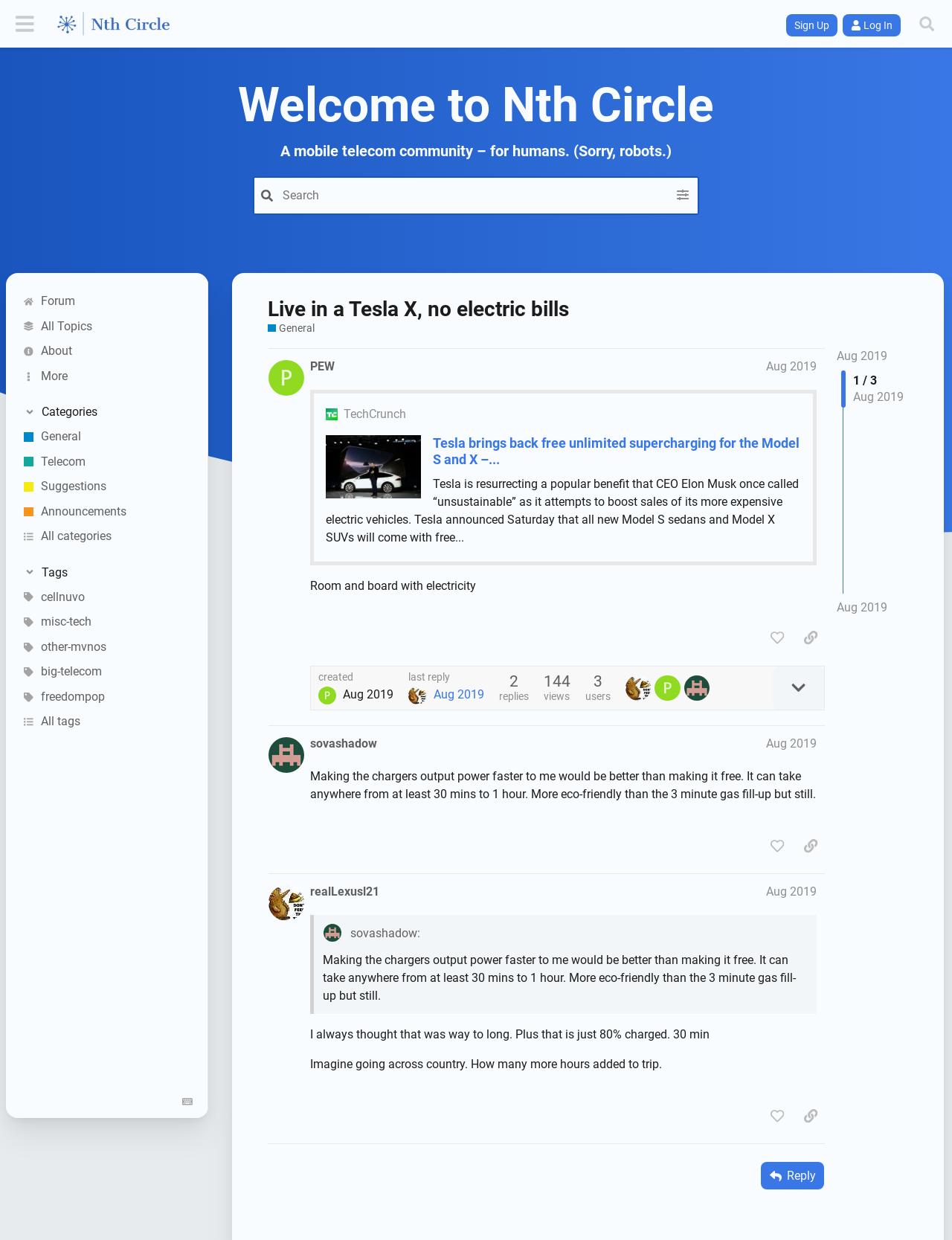What is the topic of the post?
Provide a fully detailed and comprehensive answer to the question.

The topic of the post can be inferred from the content of the post, which mentions 'Tesla brings back free unlimited supercharging for the Model S and X'.